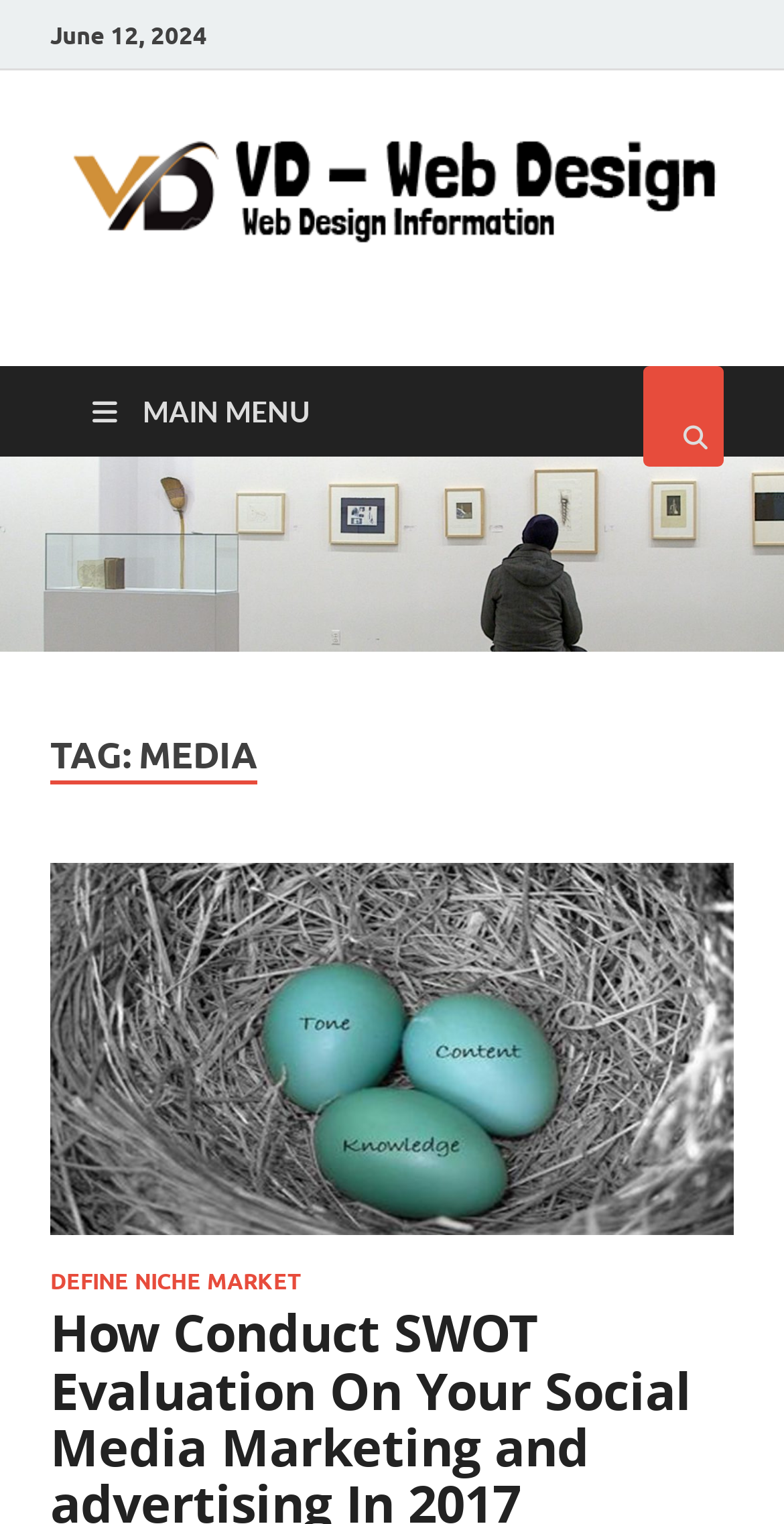What is the topic of the article linked by 'TAG: MEDIA'?
Using the information from the image, answer the question thoroughly.

The 'TAG: MEDIA' heading is linked to an article, and based on the linked text 'How Conduct SWOT Evaluation On Your Social Media Marketing and advertising In 2017', it appears that the topic of the article is related to social media marketing.